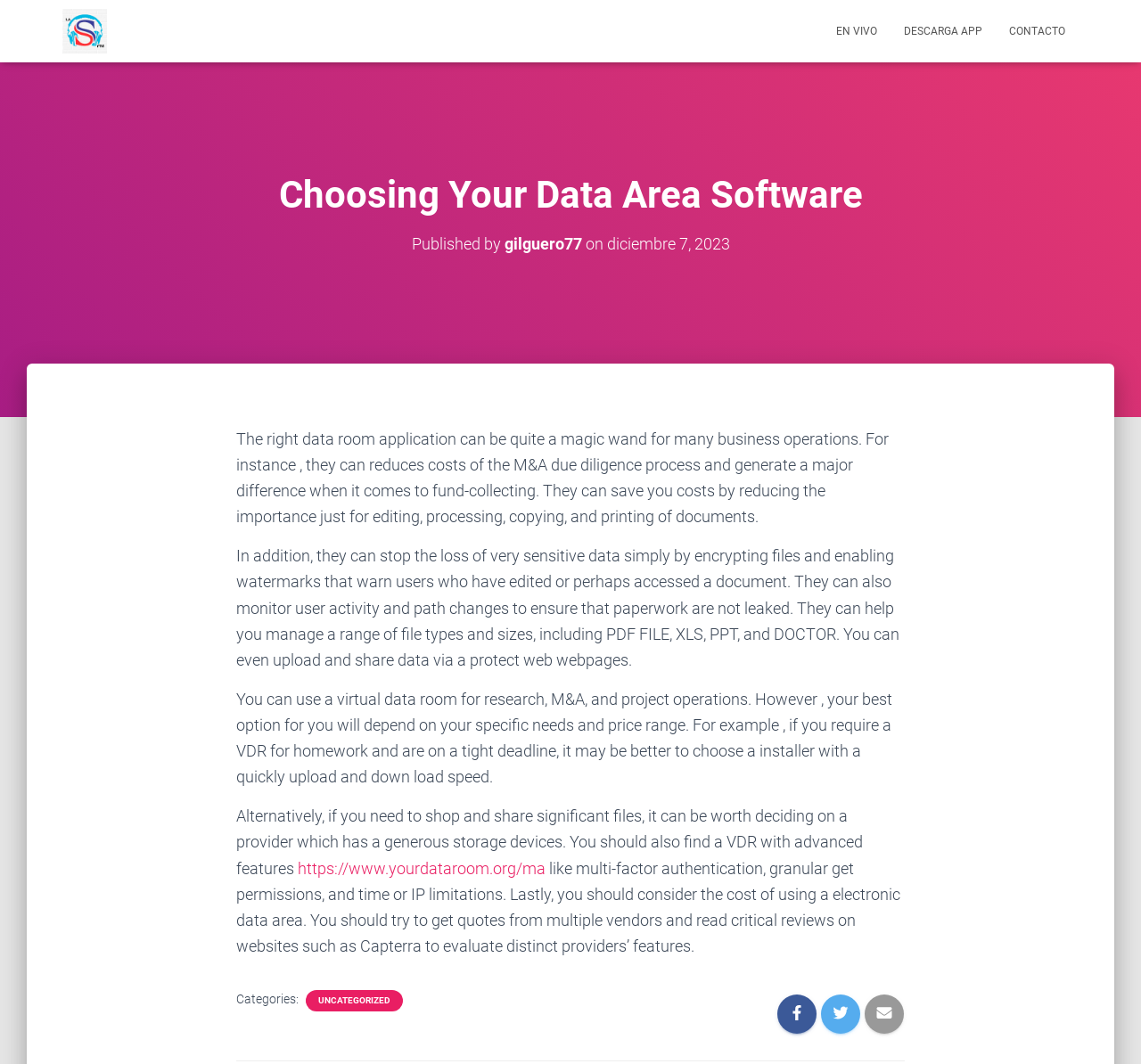Please determine the bounding box coordinates for the element with the description: "En Vivo".

[0.721, 0.008, 0.78, 0.05]